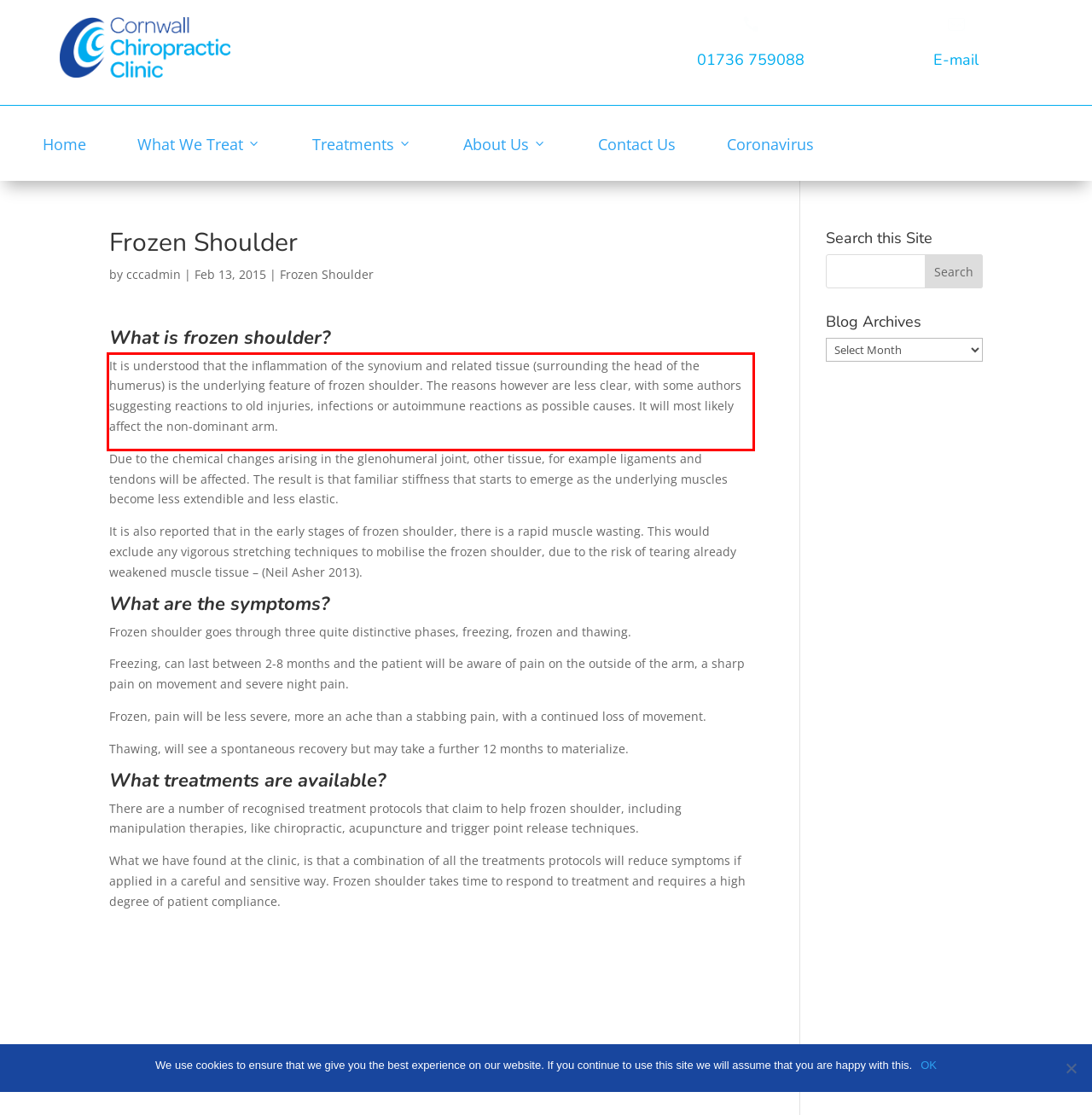Examine the screenshot of the webpage, locate the red bounding box, and generate the text contained within it.

It is understood that the inflammation of the synovium and related tissue (surrounding the head of the humerus) is the underlying feature of frozen shoulder. The reasons however are less clear, with some authors suggesting reactions to old injuries, infections or autoimmune reactions as possible causes. It will most likely affect the non-dominant arm.